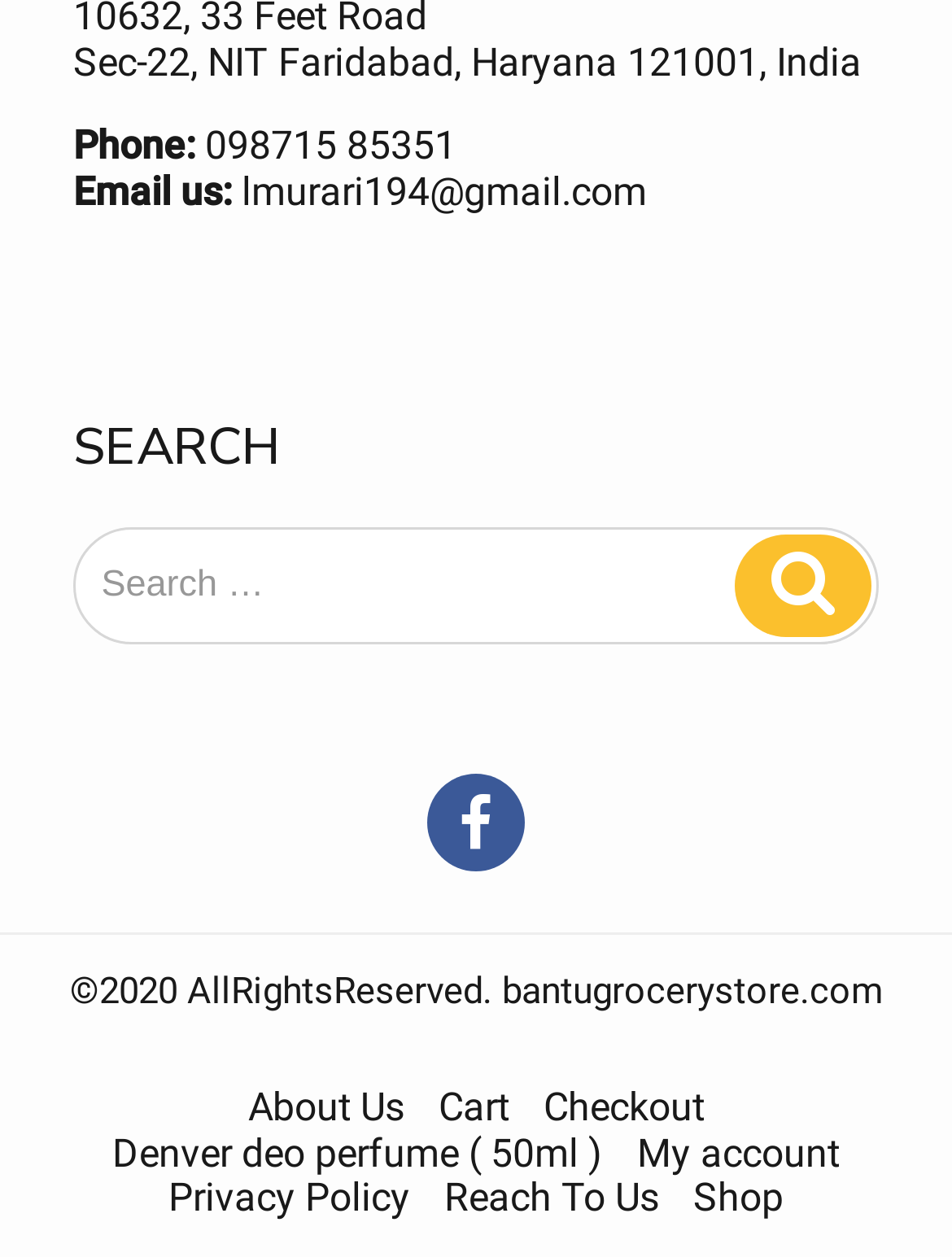Provide a brief response to the question below using one word or phrase:
What are the navigation options?

About Us, Cart, Checkout, etc.